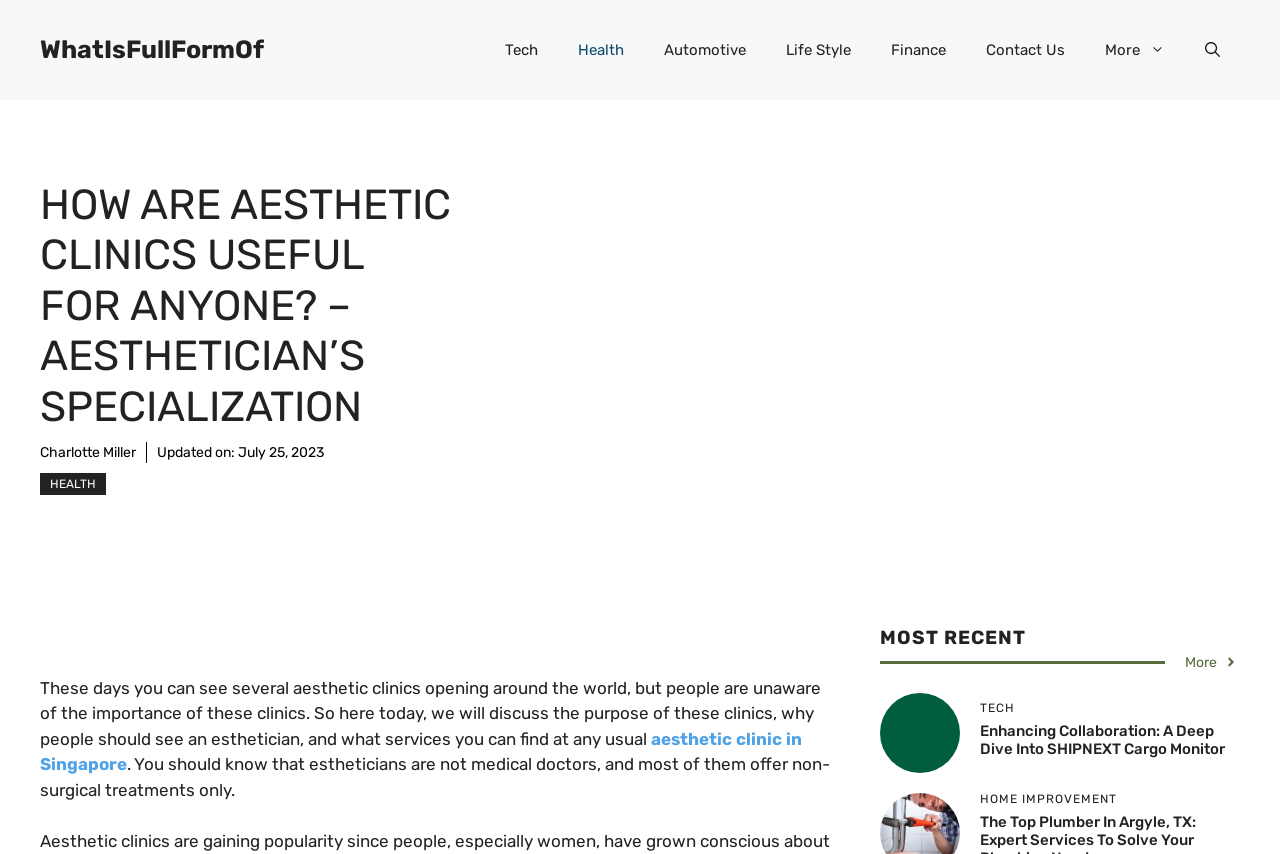Identify the bounding box coordinates of the specific part of the webpage to click to complete this instruction: "Click on the 'Tech' link".

[0.379, 0.023, 0.436, 0.094]